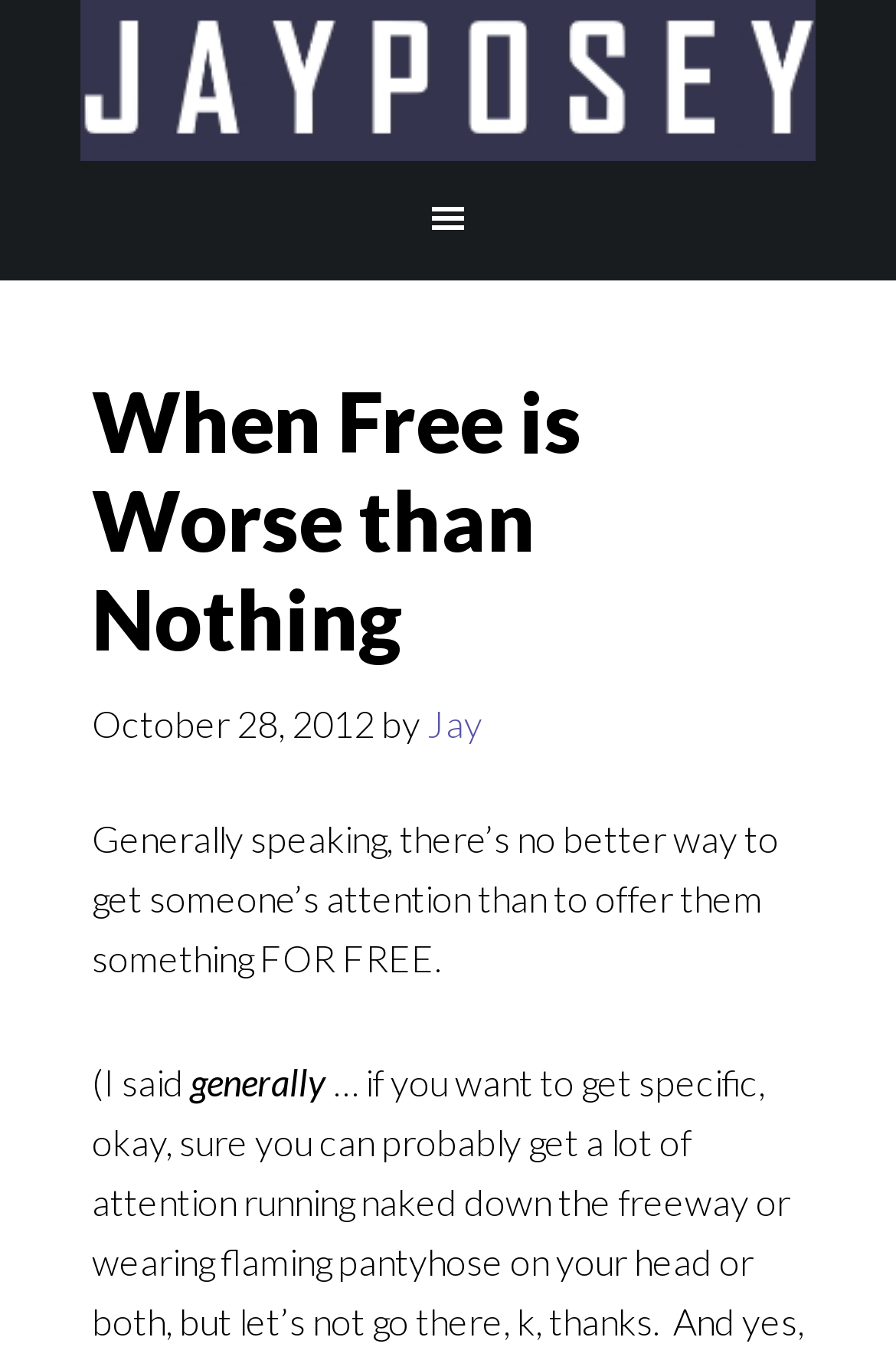Use a single word or phrase to answer the question:
What is the author of the article?

Jay